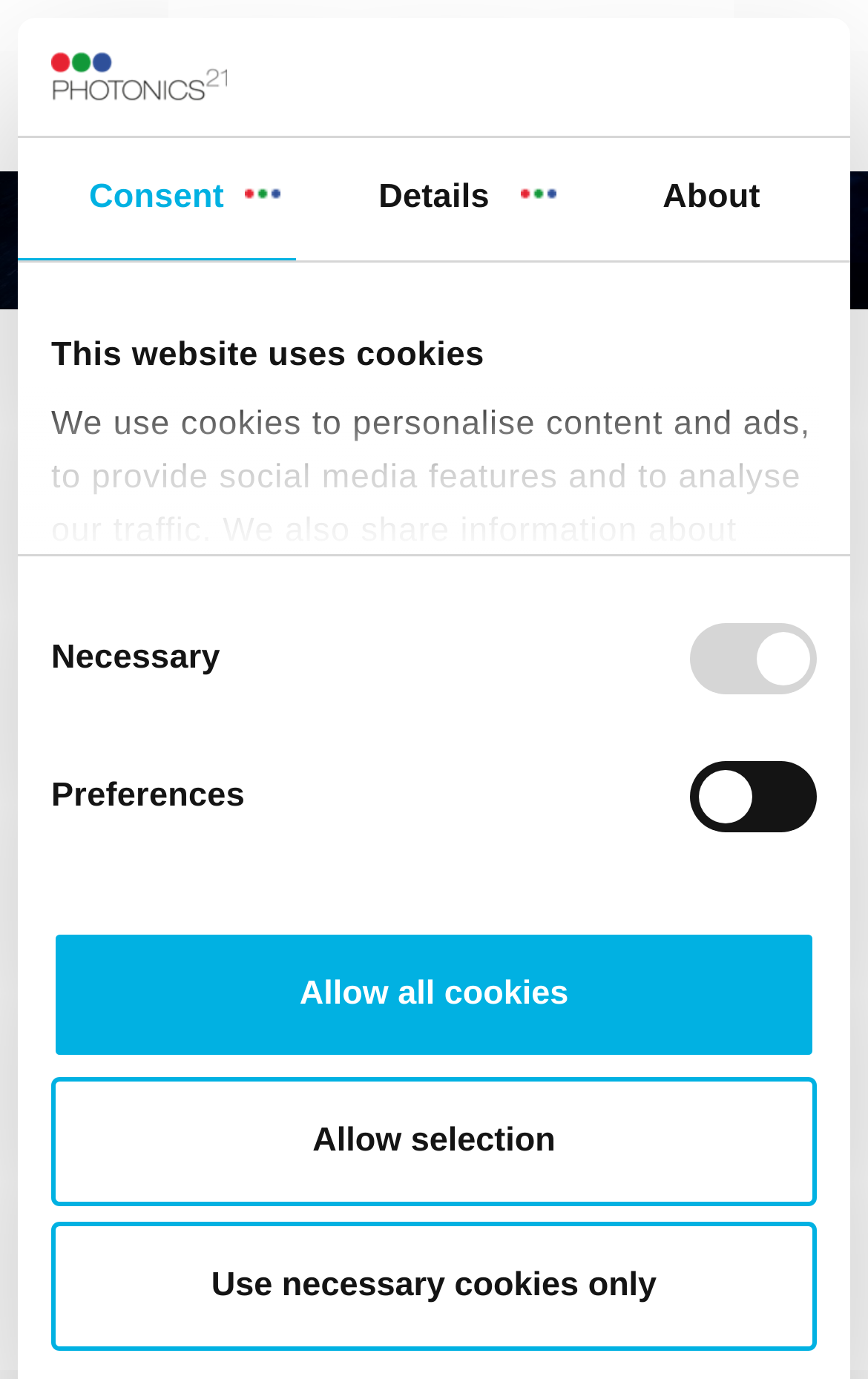Could you provide the bounding box coordinates for the portion of the screen to click to complete this instruction: "Click the 'Photonics21' link"?

[0.137, 0.026, 0.529, 0.091]